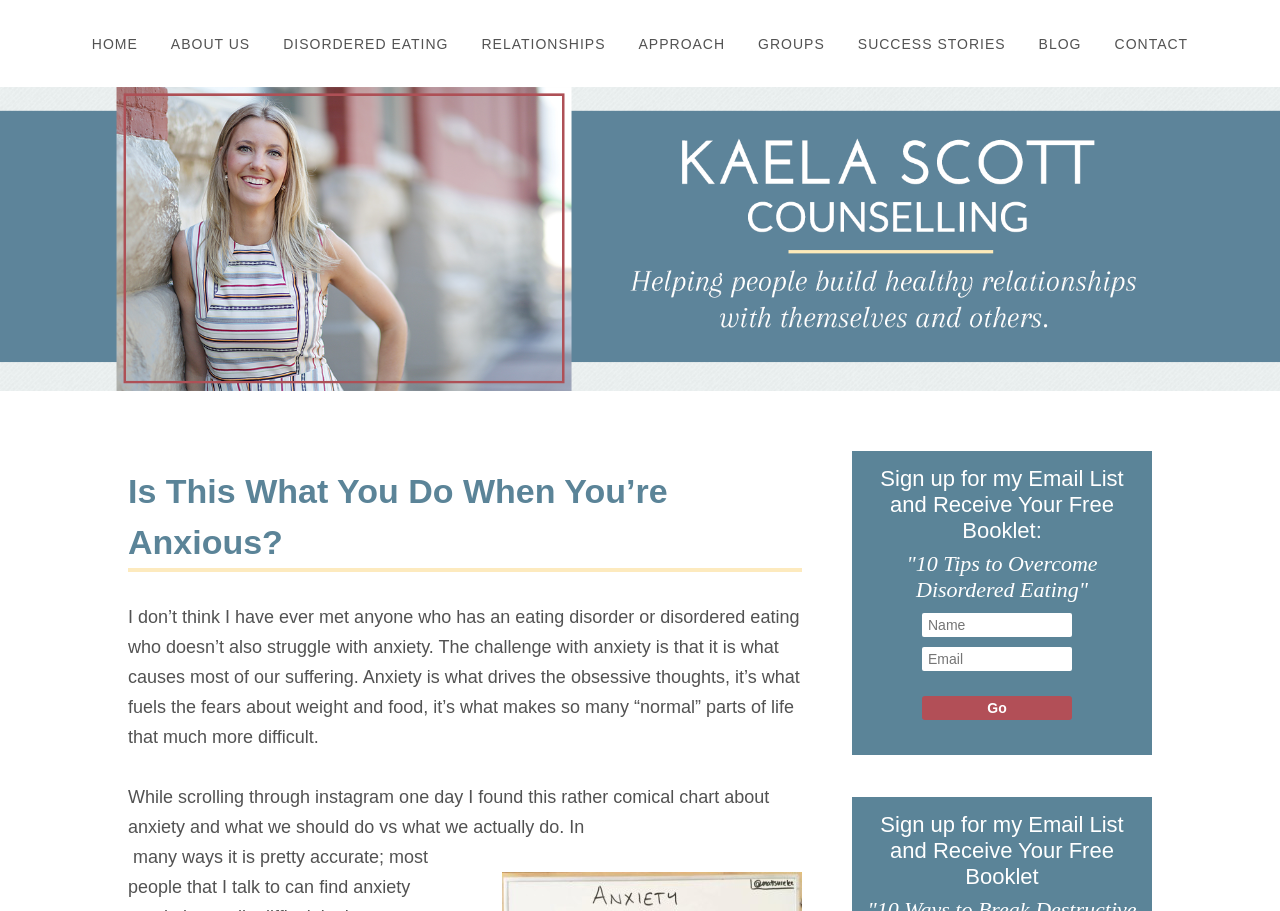Can you specify the bounding box coordinates of the area that needs to be clicked to fulfill the following instruction: "Click the DISORDERED EATING link"?

[0.21, 0.027, 0.361, 0.069]